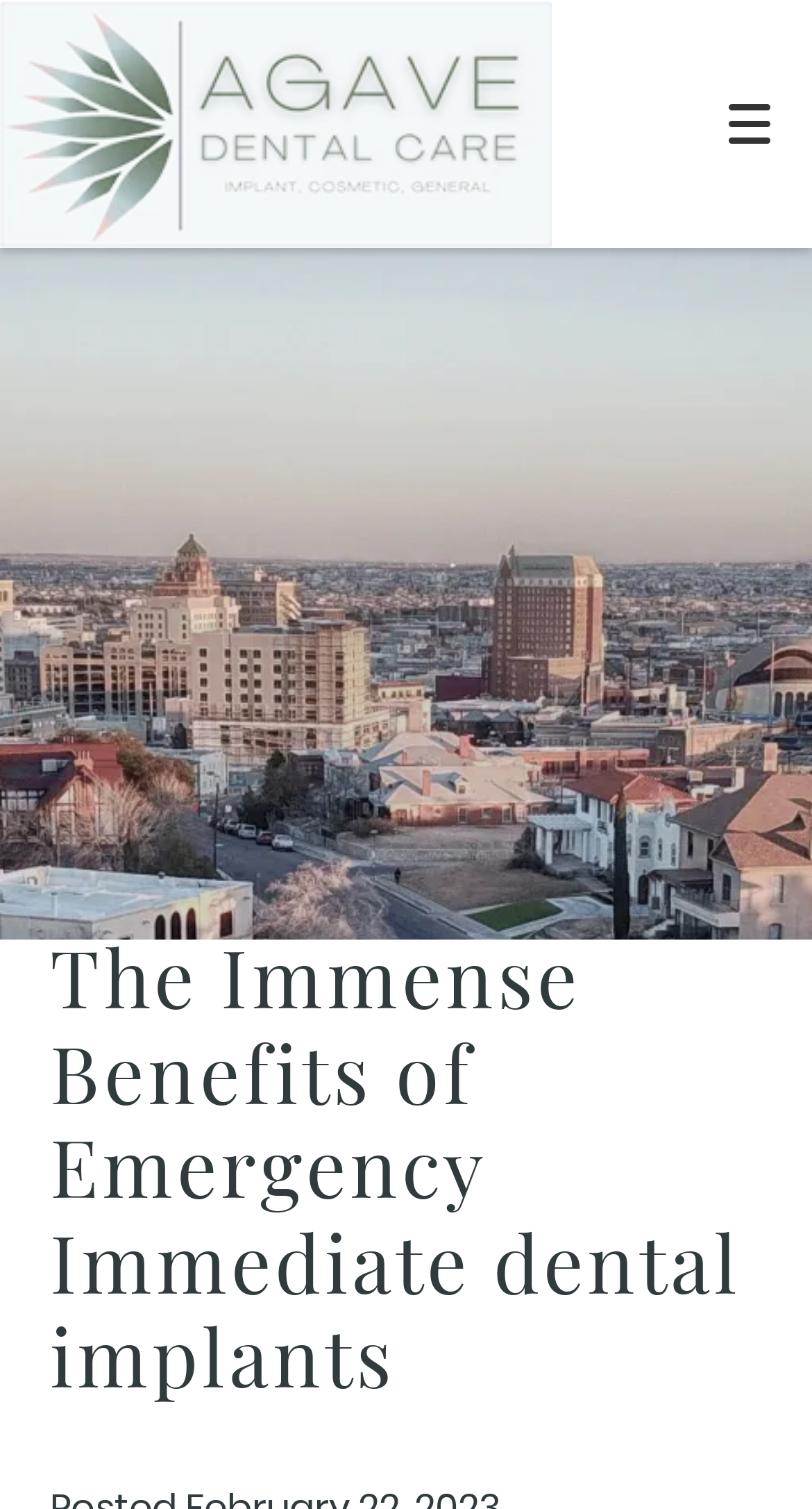Pinpoint the bounding box coordinates of the element you need to click to execute the following instruction: "Leave a review". The bounding box should be represented by four float numbers between 0 and 1, in the format [left, top, right, bottom].

[0.192, 0.773, 0.369, 0.864]